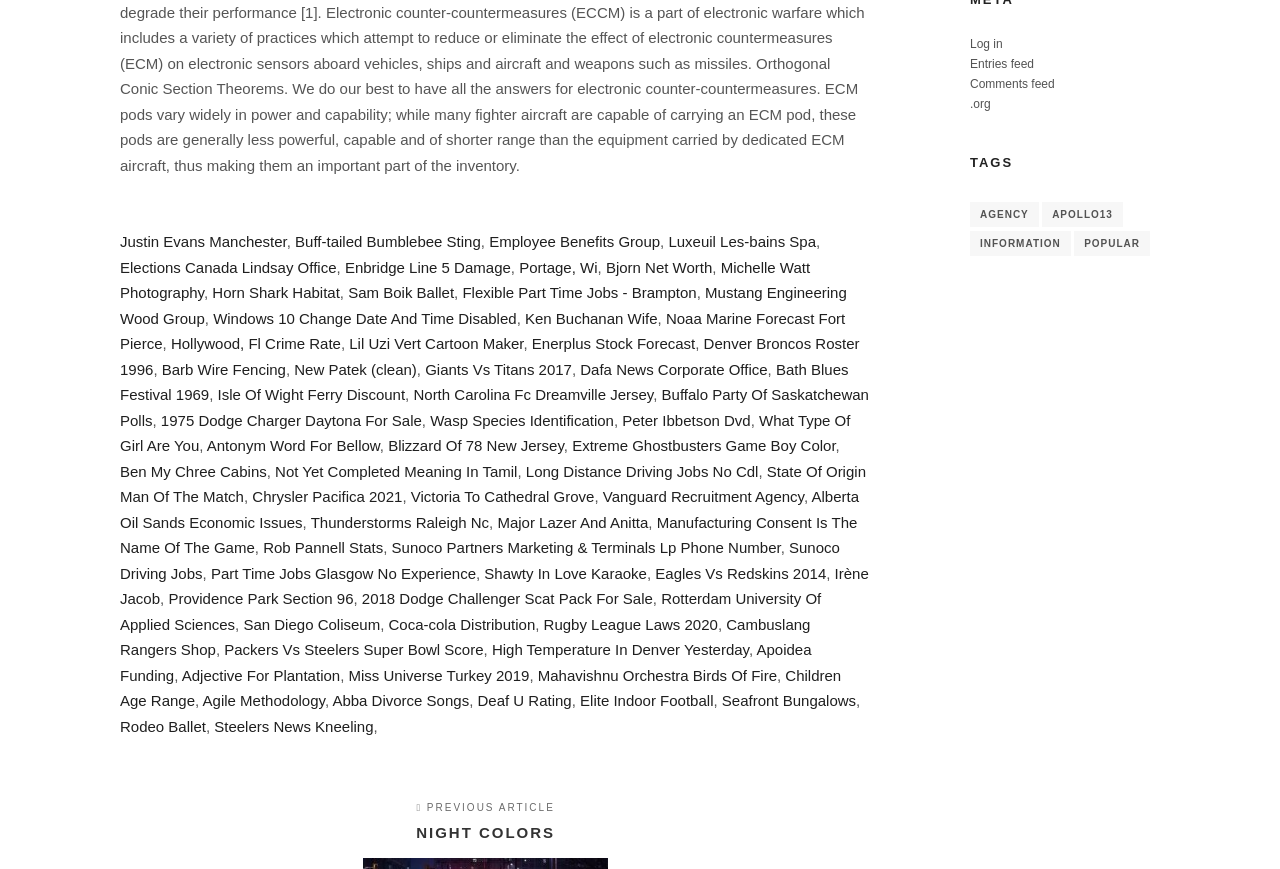Based on the element description Information, identify the bounding box of the UI element in the given webpage screenshot. The coordinates should be in the format (top-left x, top-left y, bottom-right x, bottom-right y) and must be between 0 and 1.

[0.758, 0.265, 0.837, 0.294]